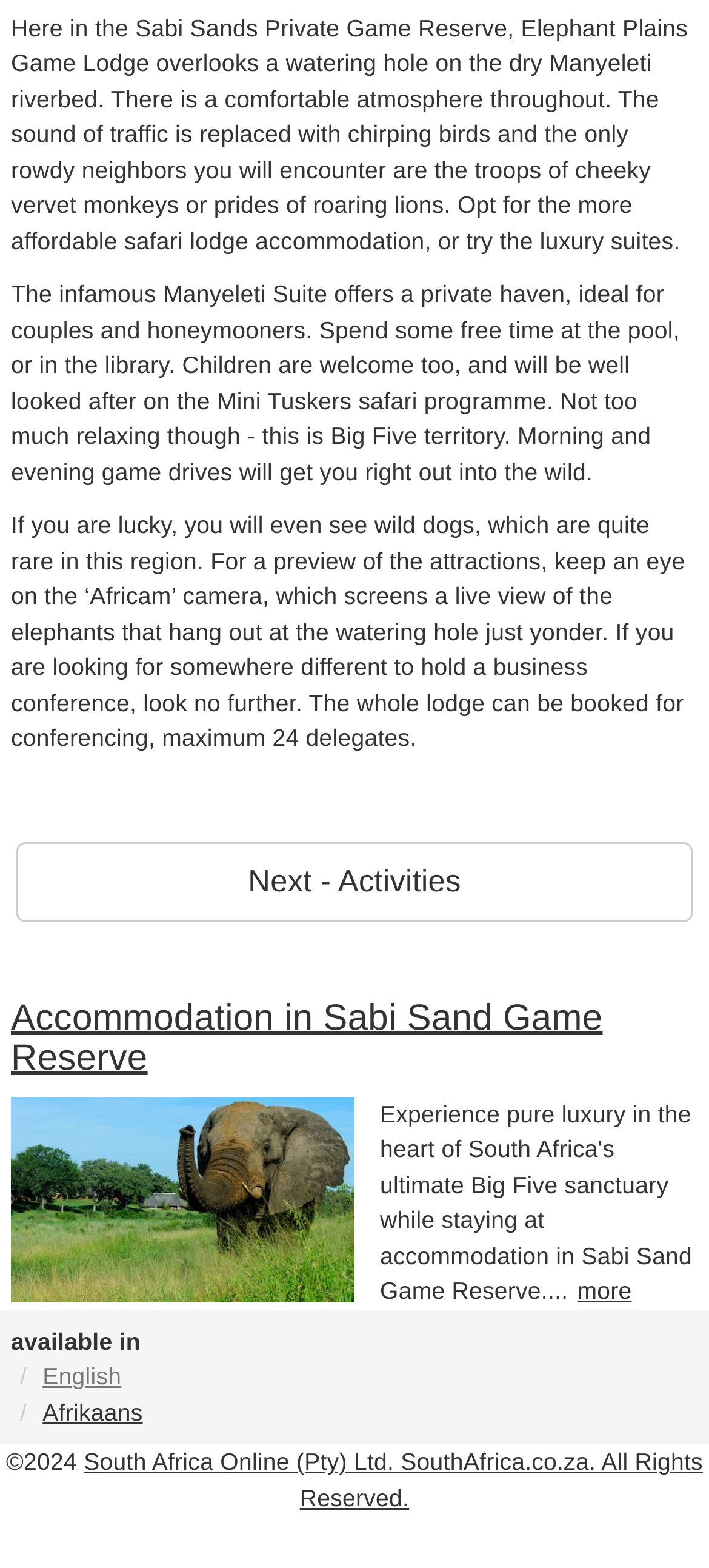What is the name of the game lodge described?
Using the image, give a concise answer in the form of a single word or short phrase.

Elephant Plains Game Lodge